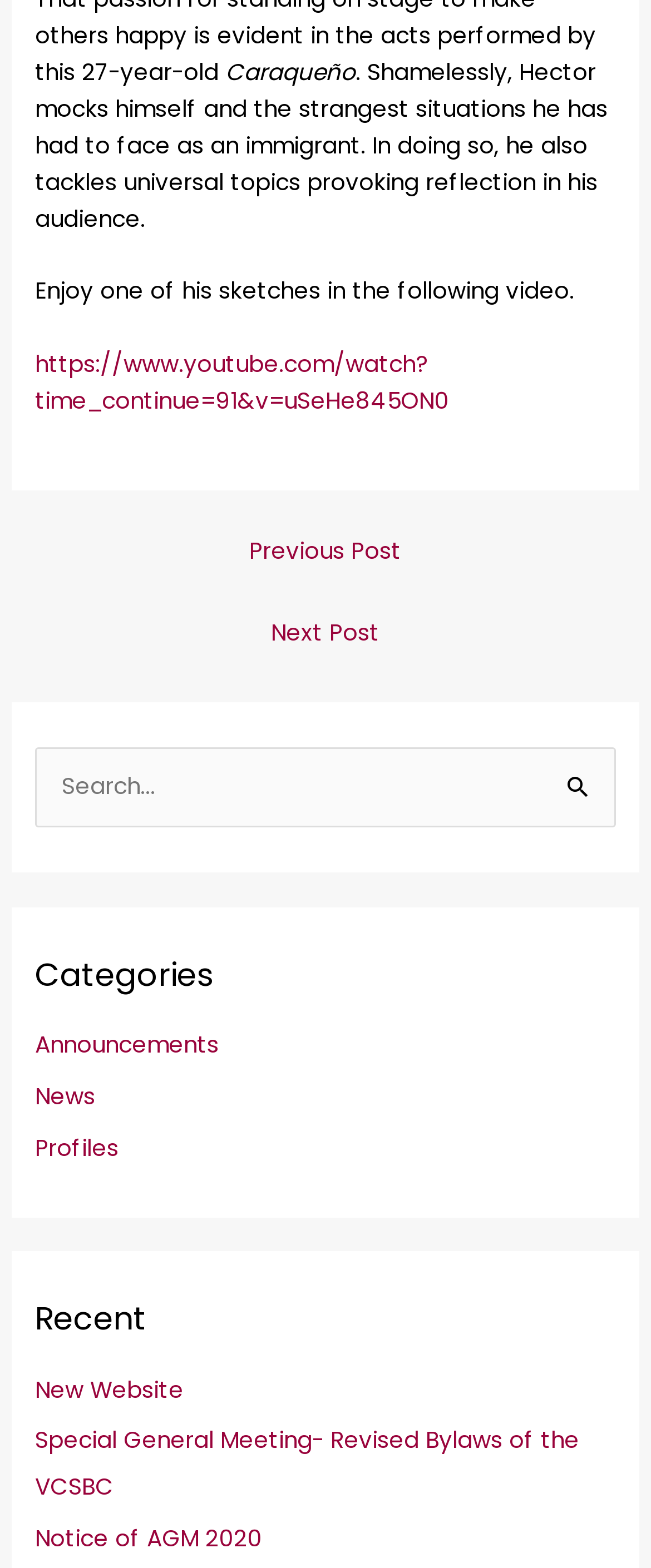Use a single word or phrase to answer this question: 
What is the purpose of the search box?

To search for content